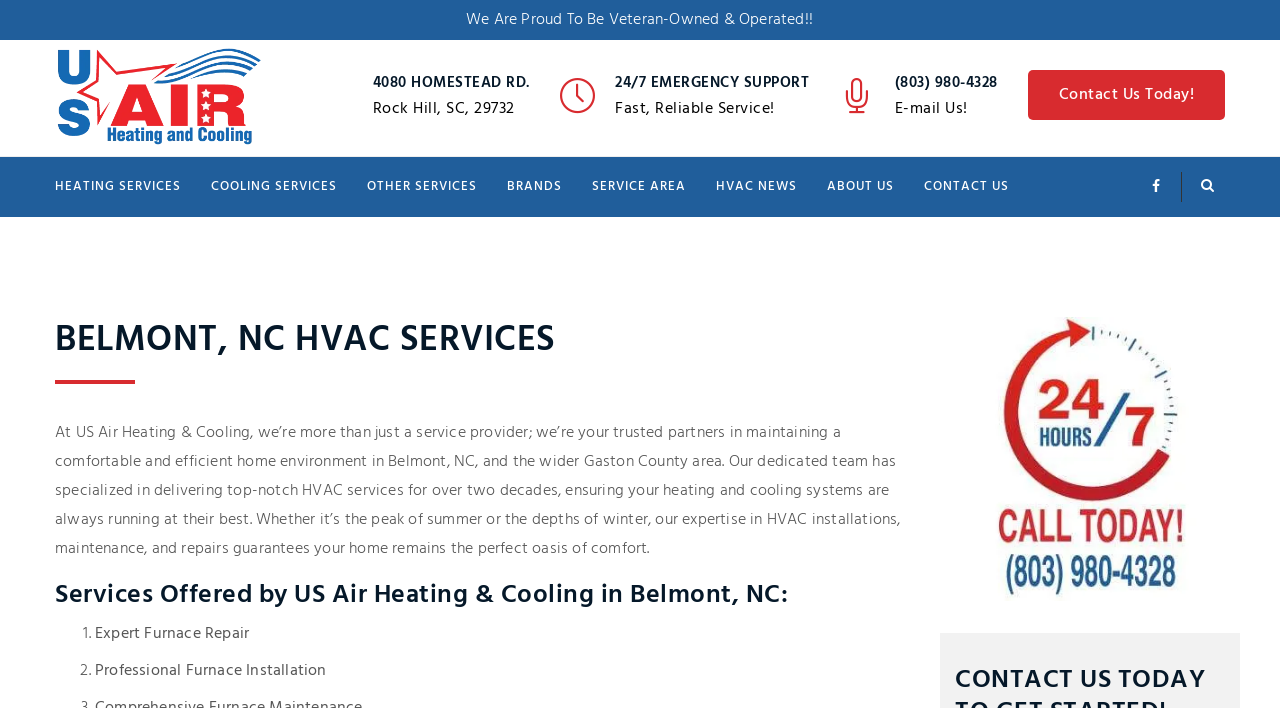Analyze the image and give a detailed response to the question:
What is the address of US Air Heating & Cooling?

I found the address by looking at the heading element that says '4080 HOMESTEAD RD.' and the static text element that says 'Rock Hill, SC, 29732'.